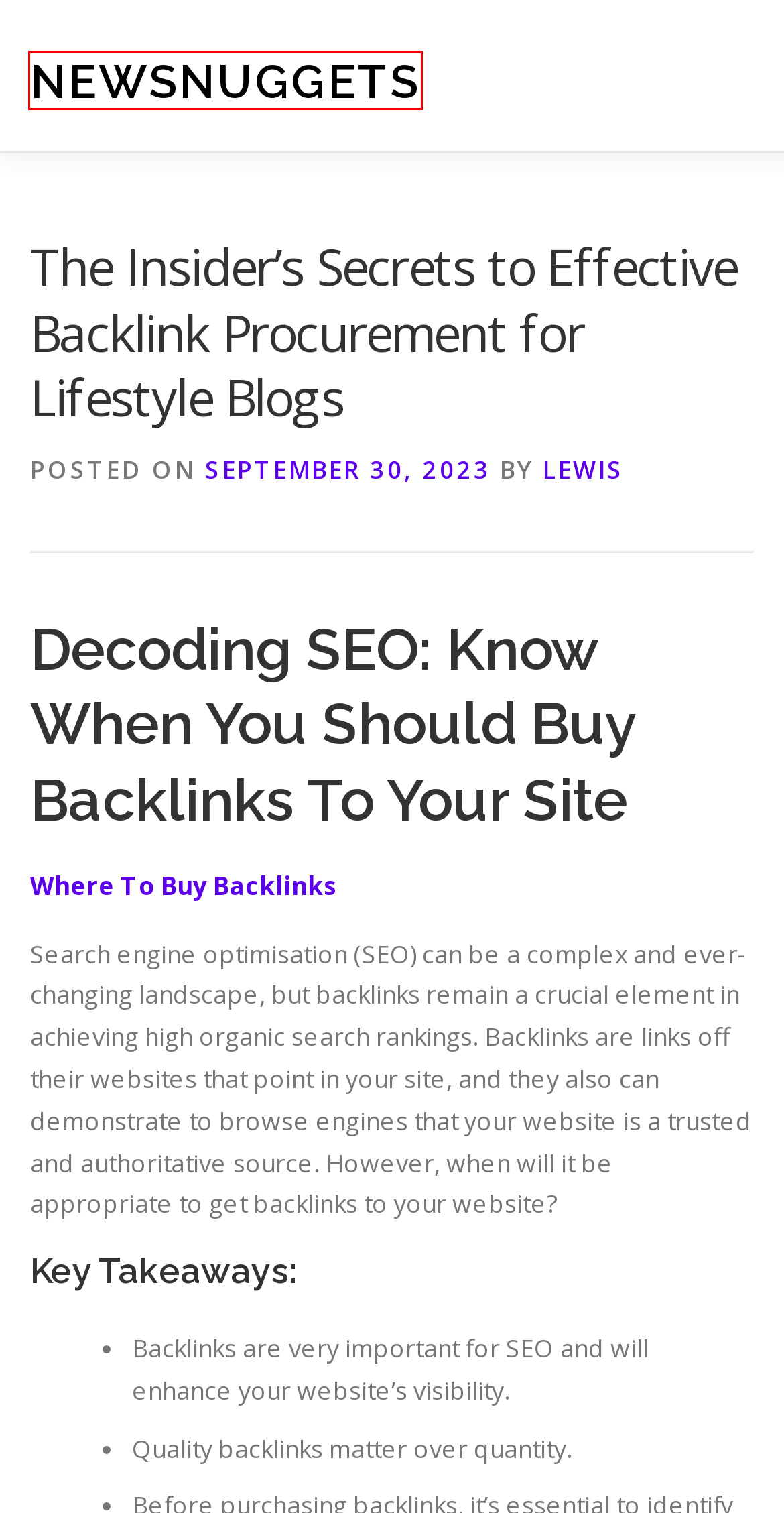You have a screenshot showing a webpage with a red bounding box highlighting an element. Choose the webpage description that best fits the new webpage after clicking the highlighted element. The descriptions are:
A. Other – NewsNuggets
B. Lewis – NewsNuggets
C. Privacy Policy – NewsNuggets
D. NewsNuggets
E. May 2024 – NewsNuggets
F. Buy Backlinks Cheap, Purchase High-Quality SEO Backlinks
G. Contact – NewsNuggets
H. Home Repair & Services – NewsNuggets

D